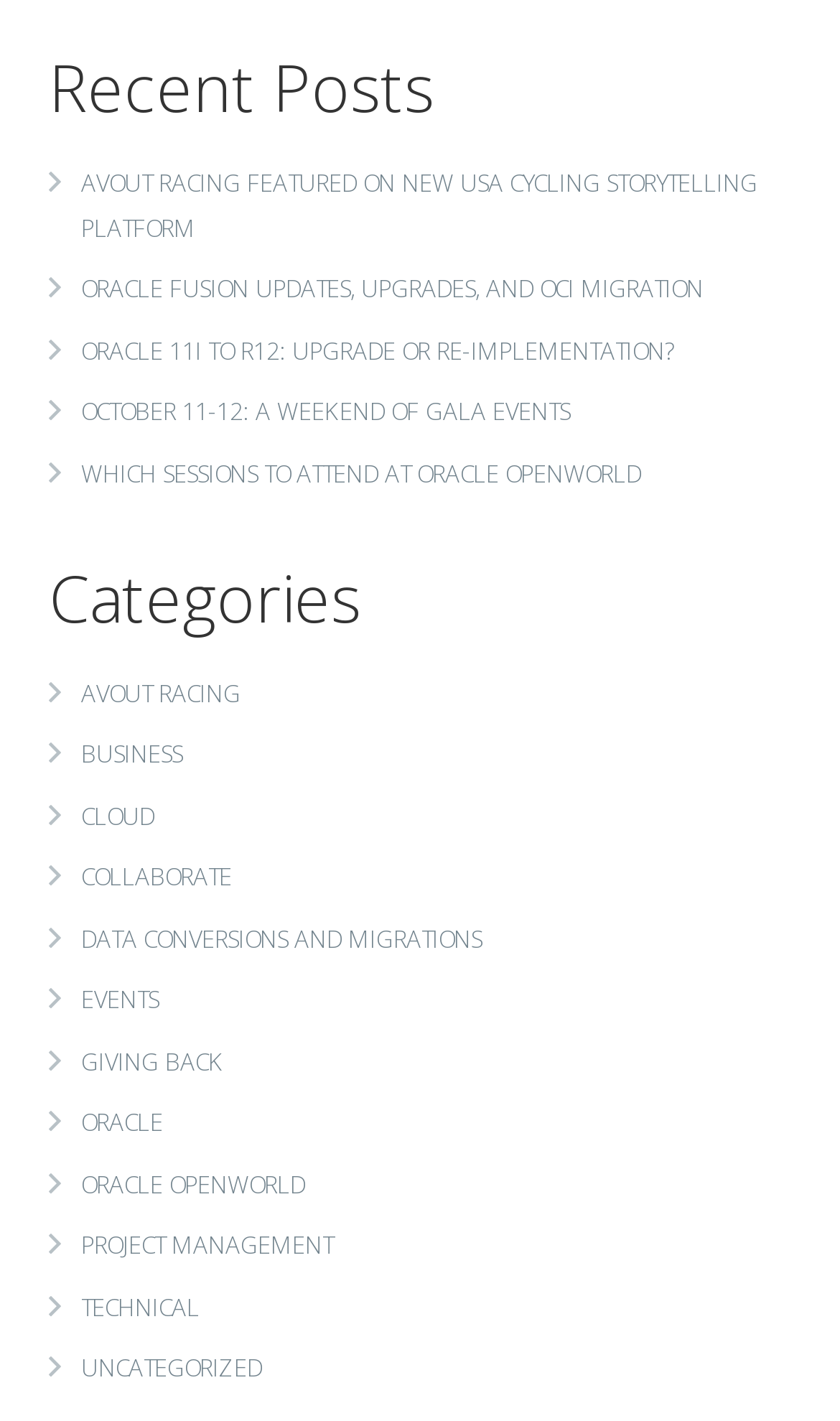Provide a brief response using a word or short phrase to this question:
How many categories are listed?

13